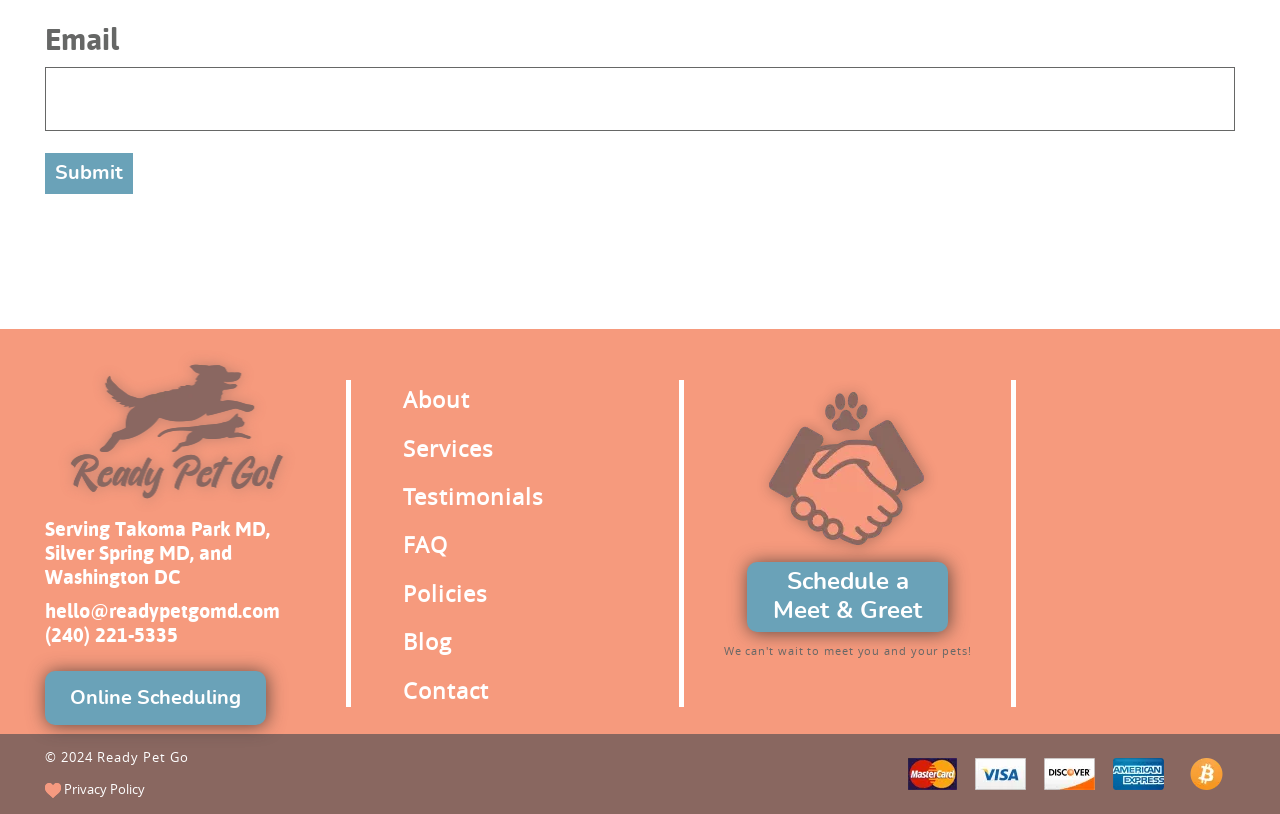Find the bounding box coordinates for the element that must be clicked to complete the instruction: "Check Privacy Policy". The coordinates should be four float numbers between 0 and 1, indicated as [left, top, right, bottom].

[0.035, 0.959, 0.113, 0.981]